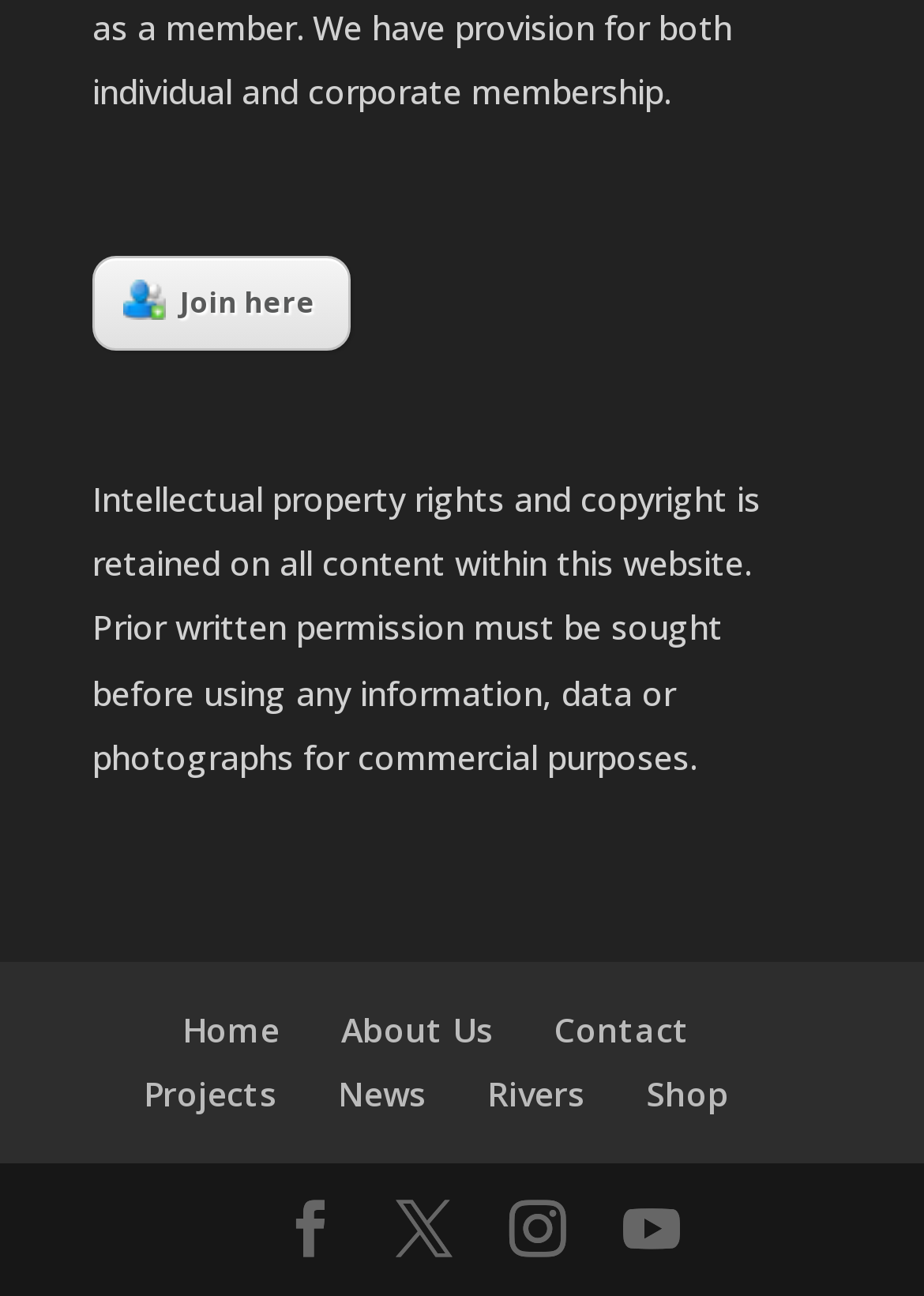Extract the bounding box coordinates for the UI element described as: "Join here".

[0.1, 0.197, 0.379, 0.27]